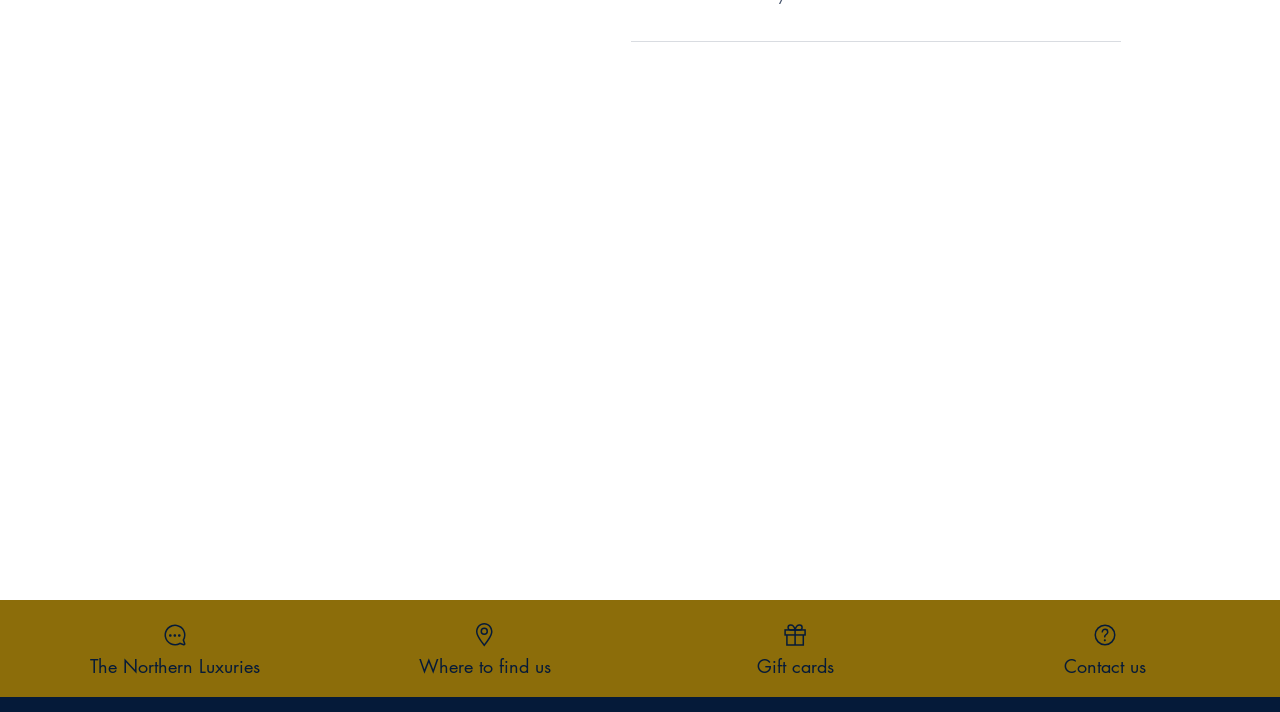Utilize the information from the image to answer the question in detail:
What is the text of the first navigation link at the bottom of the page?

The text of the first navigation link at the bottom of the page is 'The Northern Luxuries' because the link with ID 367 has the text 'The Northern Luxuries' and is located at the bottom of the page.